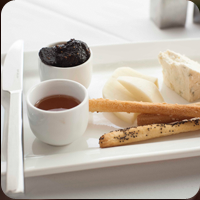What is the possible flavor of the golden-brown stick?
Ensure your answer is thorough and detailed.

The caption describes the golden-brown stick as possibly flavored with poppy seeds, which suggests that the stick may have a poppy seed flavor.